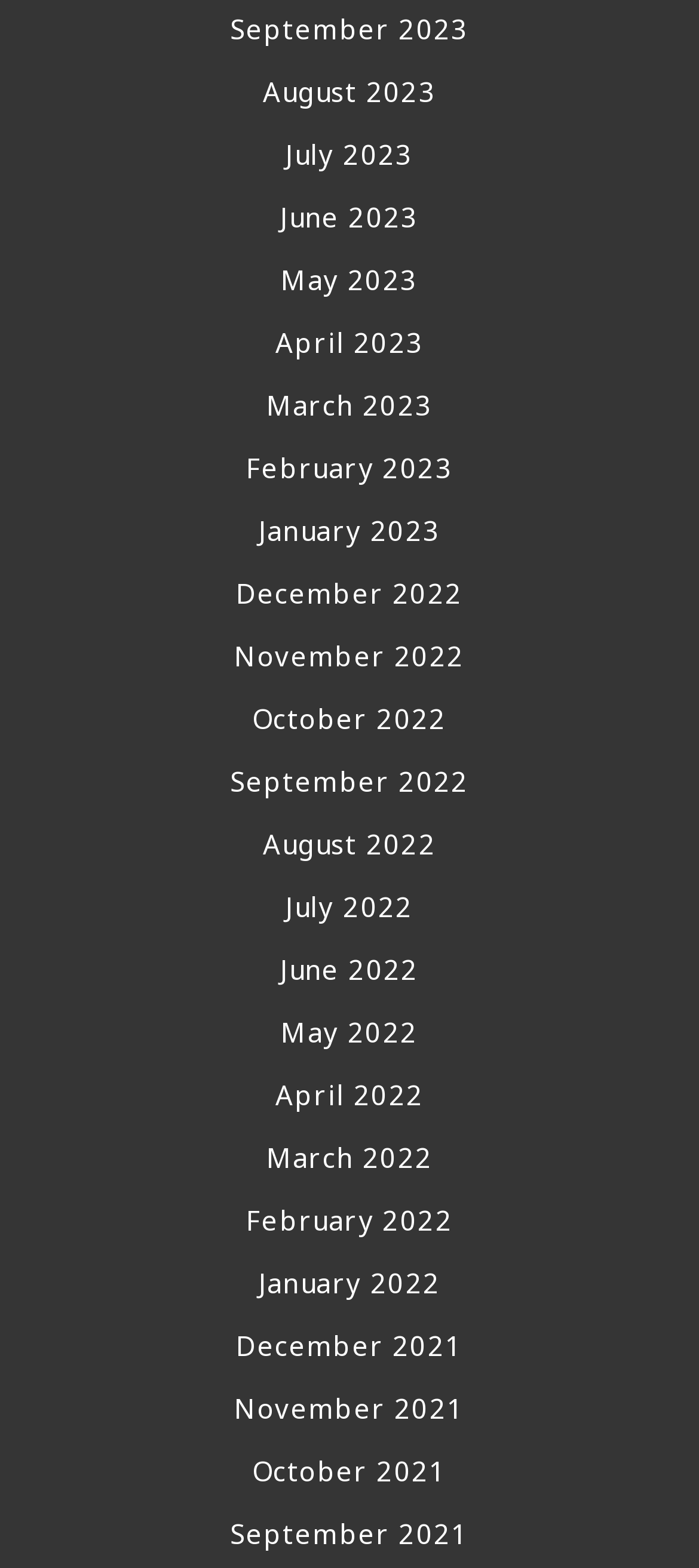Refer to the image and provide an in-depth answer to the question:
What is the most recent month listed?

By examining the list of links, I can see that the topmost link is 'August 2023', which suggests that it is the most recent month listed.